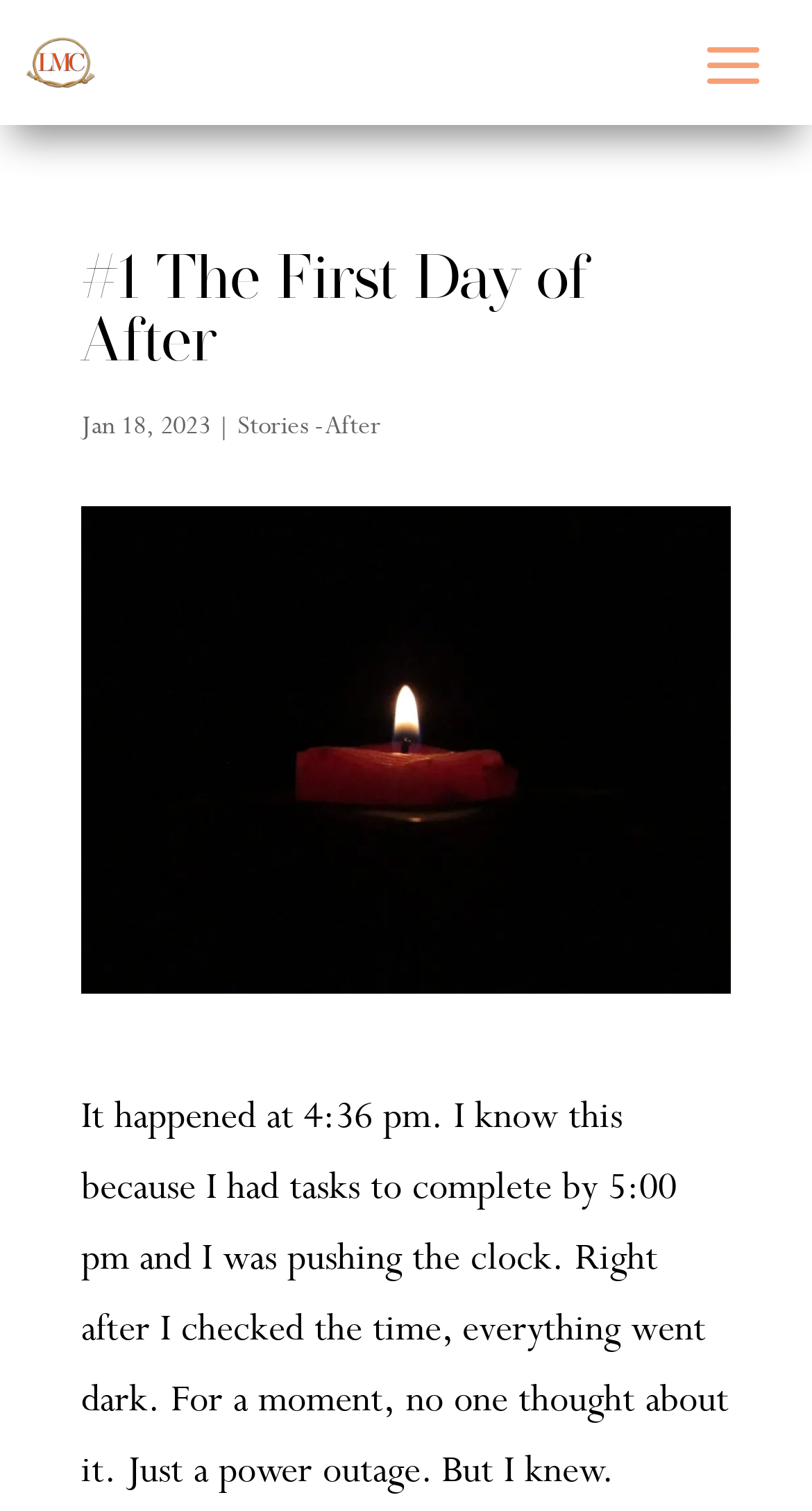Extract the bounding box for the UI element that matches this description: "Stories - After".

[0.292, 0.272, 0.469, 0.294]